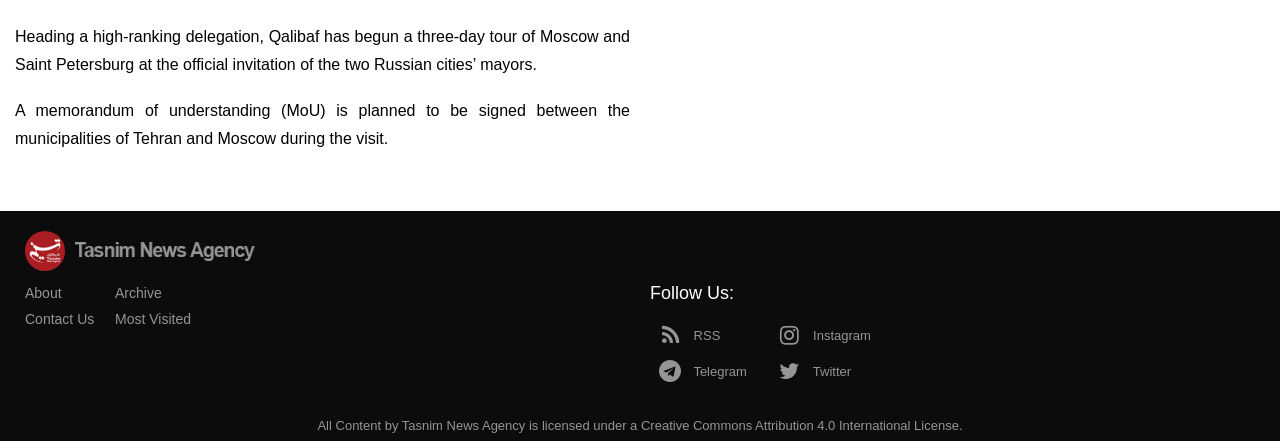Respond with a single word or phrase for the following question: 
What is Qalibaf doing?

heading a delegation